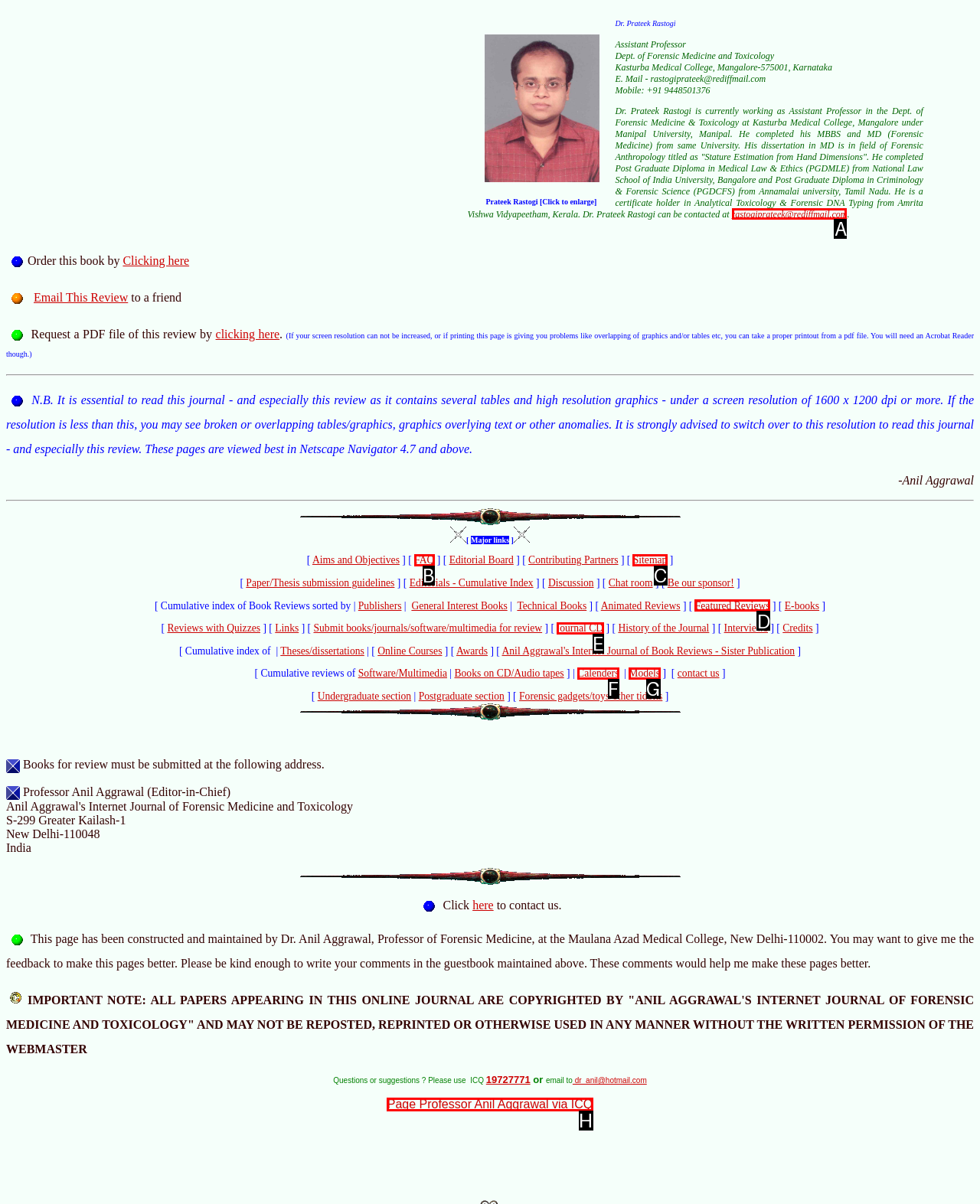Which lettered option should be clicked to perform the following task: Contact Dr. Prateek Rastogi via email
Respond with the letter of the appropriate option.

A